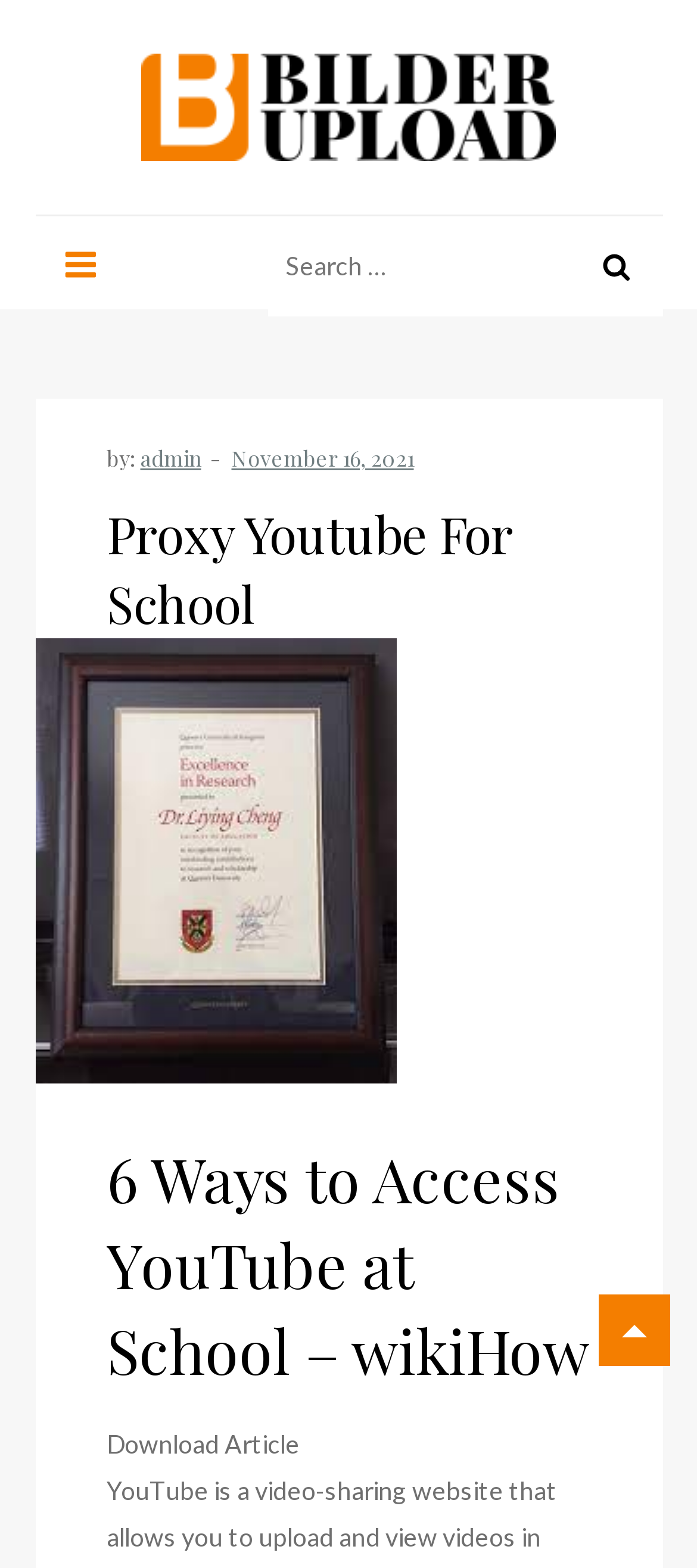Based on the element description Bilder Upload, identify the bounding box of the UI element in the given webpage screenshot. The coordinates should be in the format (top-left x, top-left y, bottom-right x, bottom-right y) and must be between 0 and 1.

[0.05, 0.117, 0.453, 0.154]